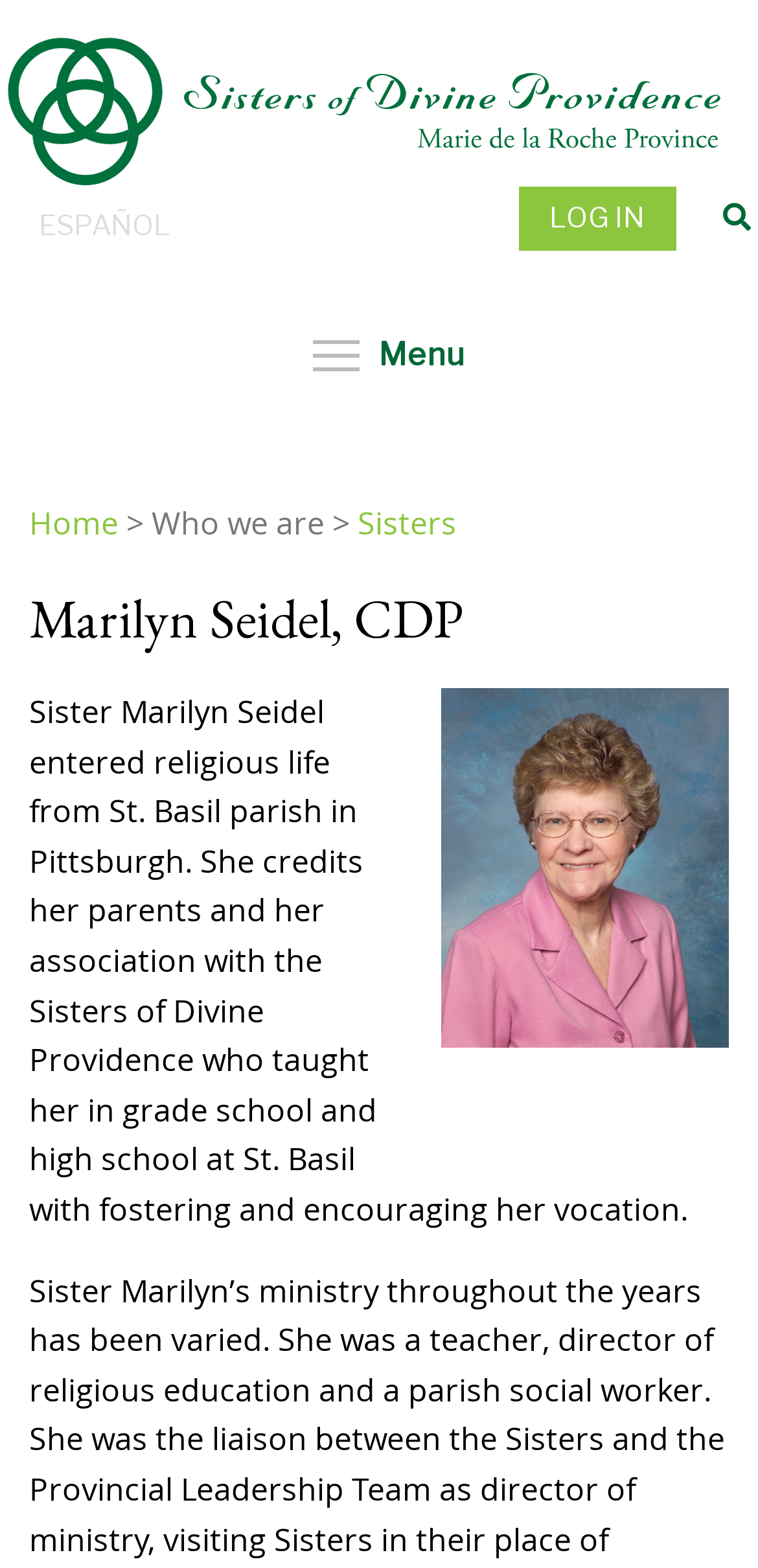From the details in the image, provide a thorough response to the question: What is the current page in the navigation?

The current page in the navigation can be found in the StaticText element 'Who we are' which is a sub-element of the link 'Sisters'.